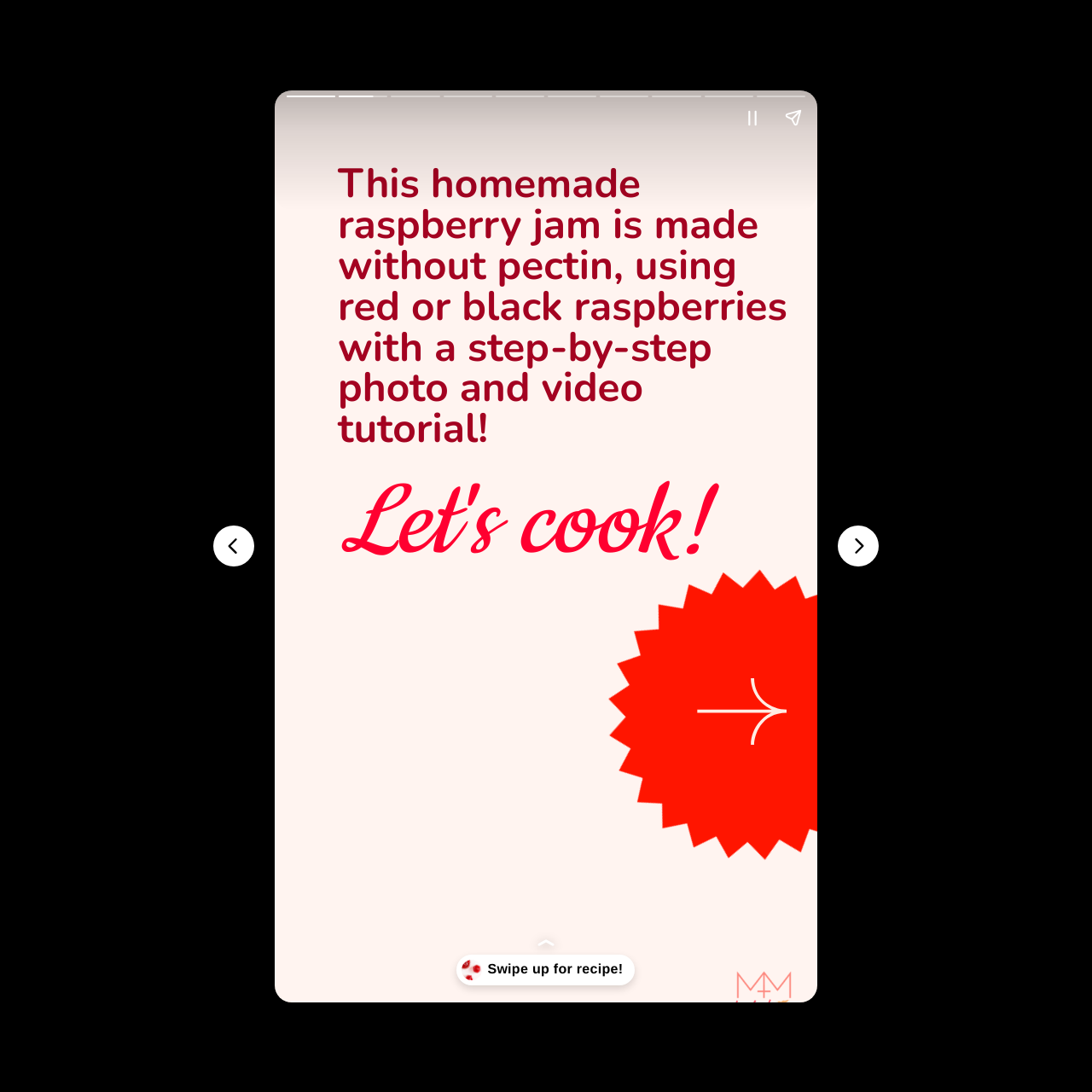Craft a detailed narrative of the webpage's structure and content.

The webpage is about a homemade raspberry jam recipe. At the top, there is a heading that summarizes the recipe, stating that it's made without pectin and includes a step-by-step photo and video tutorial. Below this heading, there is another heading that reads "Let's cook!".

On the top-right corner, there is an image, likely a screenshot from an iOS device. The image takes up a significant portion of the top-right section of the page.

On the left side of the page, there is a complementary section that spans about half of the page's width. Within this section, there are two buttons, "Pause story" and "Share story", positioned side by side near the top.

At the center of the page, there are two navigation buttons, "Previous page" and "Next page", placed horizontally. These buttons are likely used to navigate through a series of pages or a story.

The background of the page is a canvas that takes up the entire page.